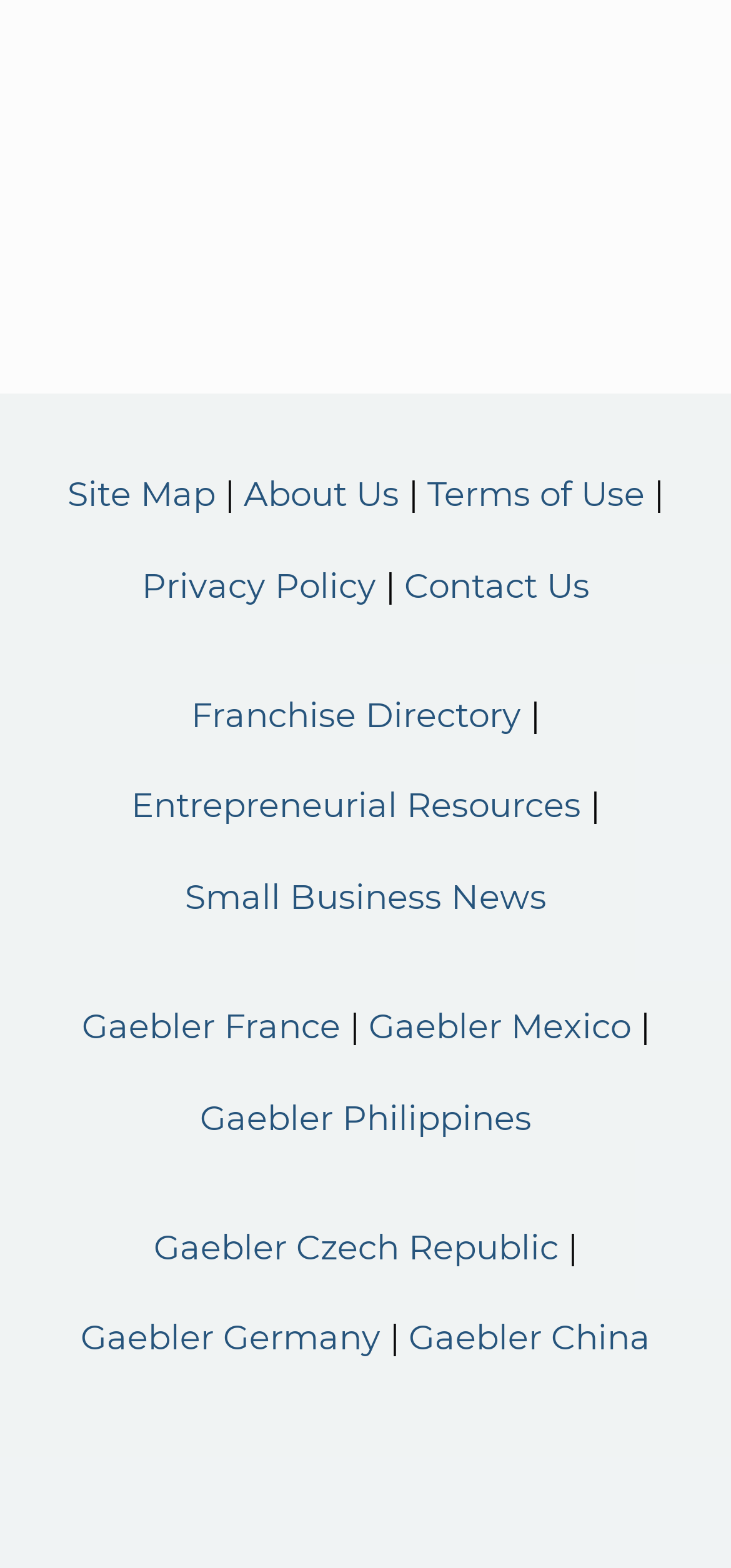How many 'Gaebler' country-specific links are available?
Provide a detailed answer to the question, using the image to inform your response.

The webpage contains links to Gaebler websites for specific countries, including France, Mexico, Philippines, Czech Republic, and Germany. These links are likely to provide country-specific information or resources.